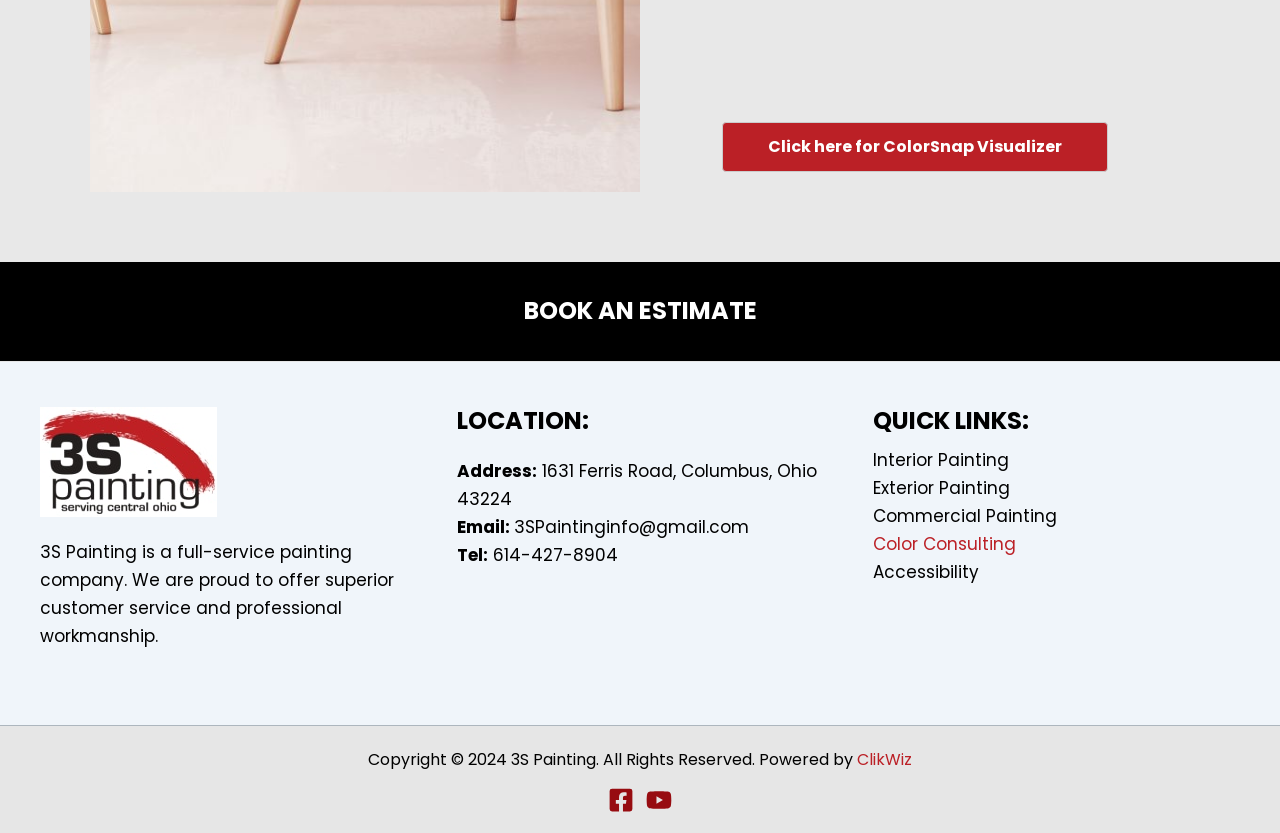What is the email address of the company? Using the information from the screenshot, answer with a single word or phrase.

3SPaintinginfo@gmail.com